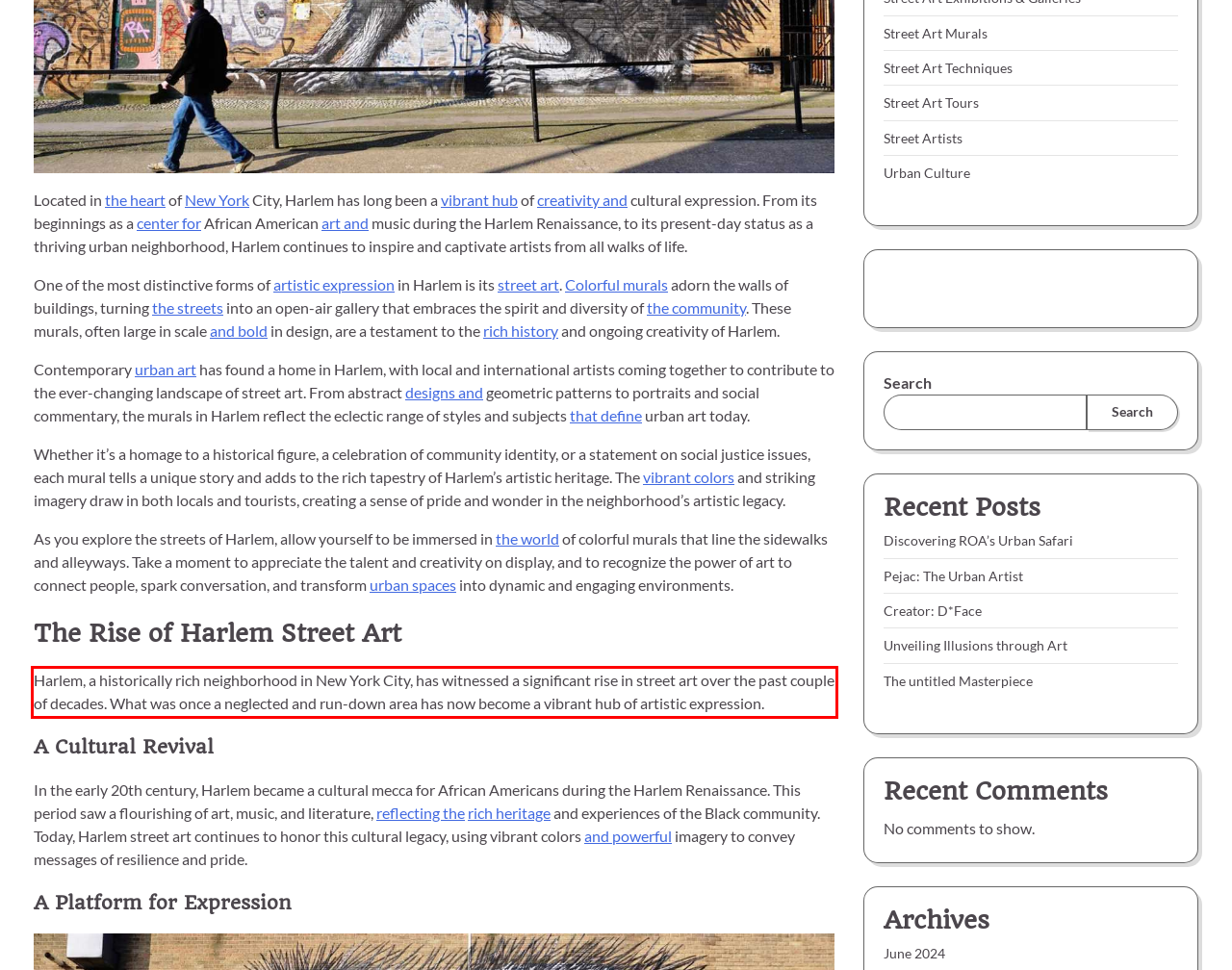Please analyze the screenshot of a webpage and extract the text content within the red bounding box using OCR.

Harlem, a historically rich neighborhood in New York City, has witnessed a significant rise in street art over the past couple of decades. What was once a neglected and run-down area has now become a vibrant hub of artistic expression.